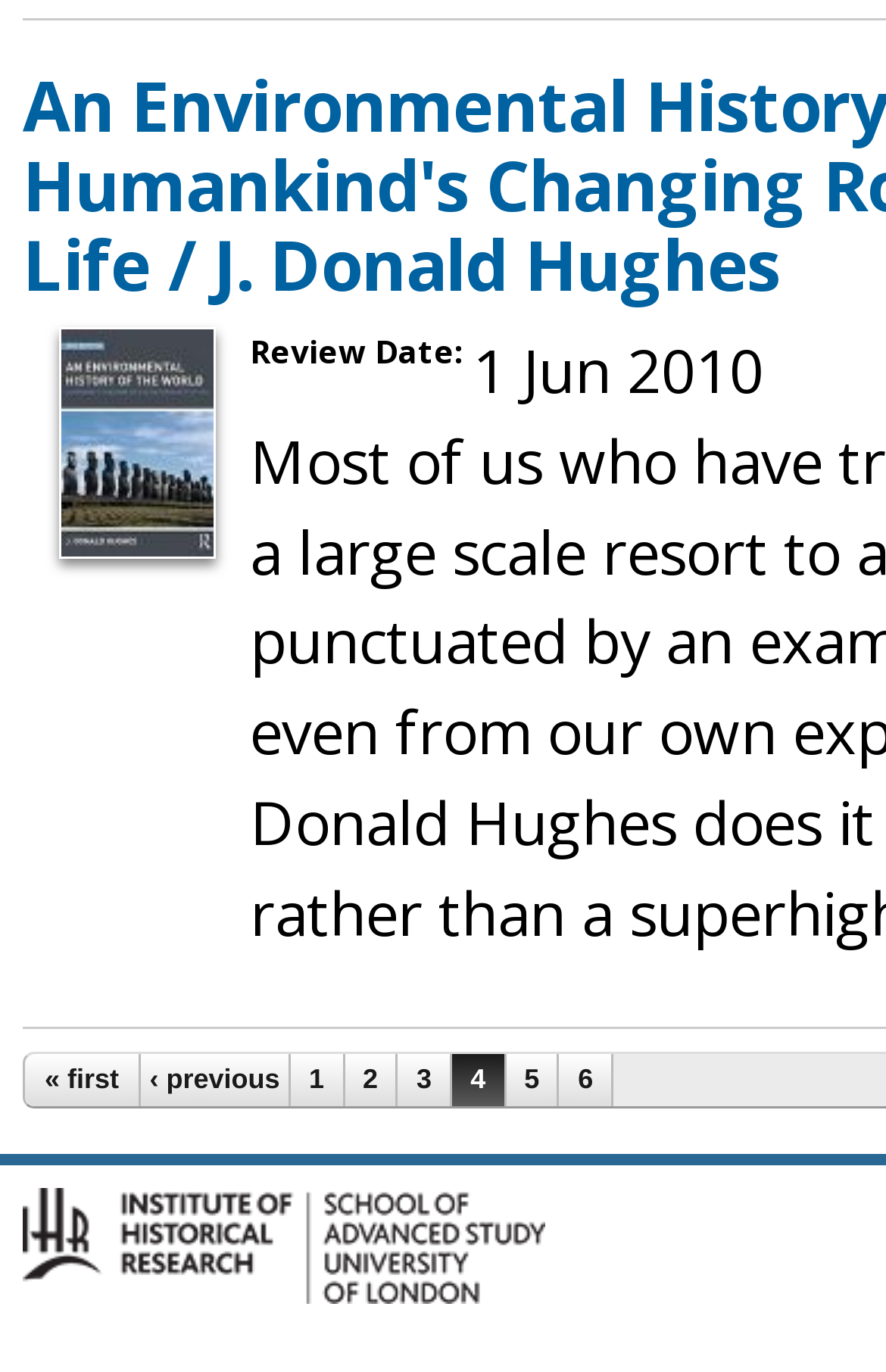What is the review date?
Please answer the question with a single word or phrase, referencing the image.

1 Jun 2010